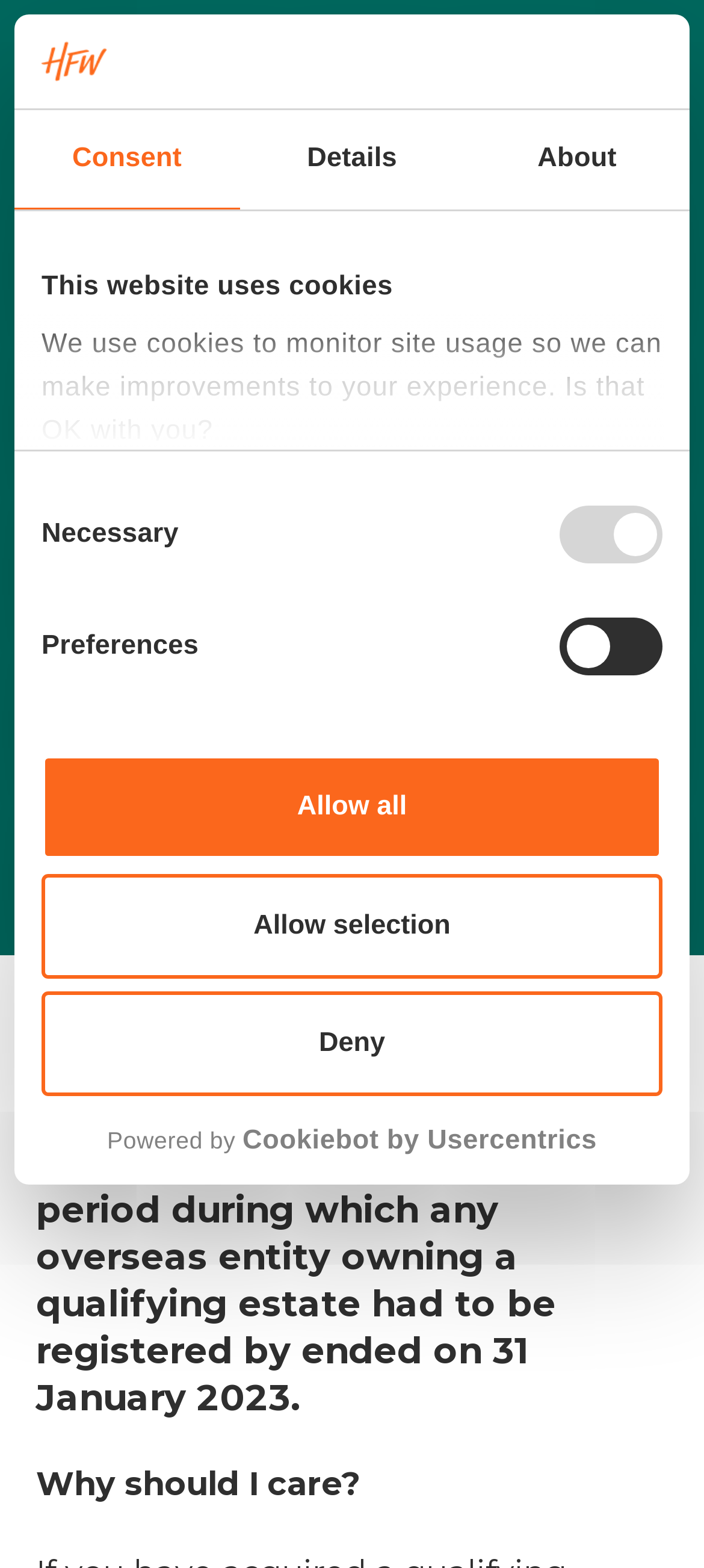How many authors contributed to the briefing?
Please interpret the details in the image and answer the question thoroughly.

The webpage mentions '3 AUTHORS' which implies that three authors contributed to the briefing.